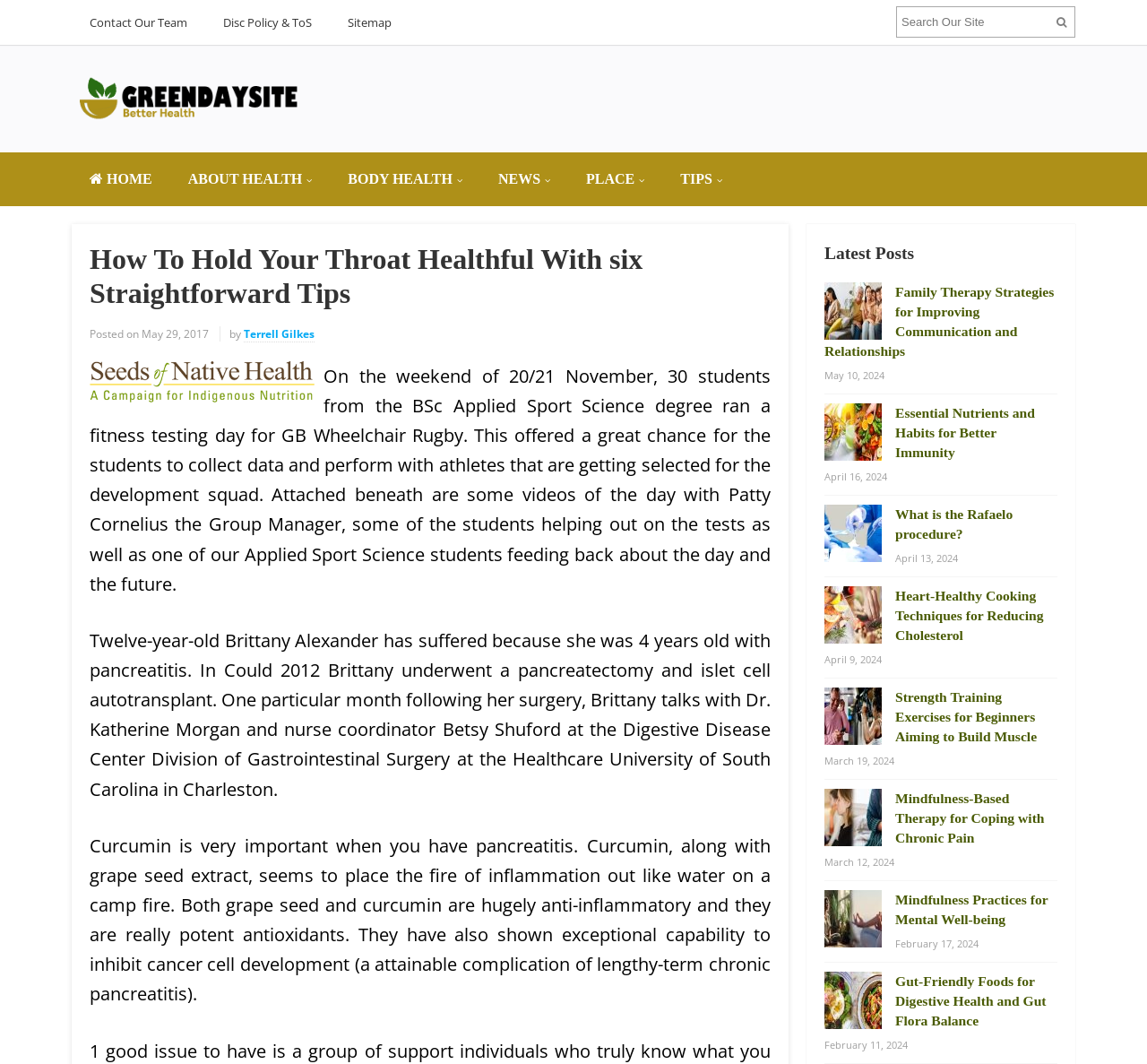Please pinpoint the bounding box coordinates for the region I should click to adhere to this instruction: "Go to HOME page".

[0.062, 0.143, 0.148, 0.194]